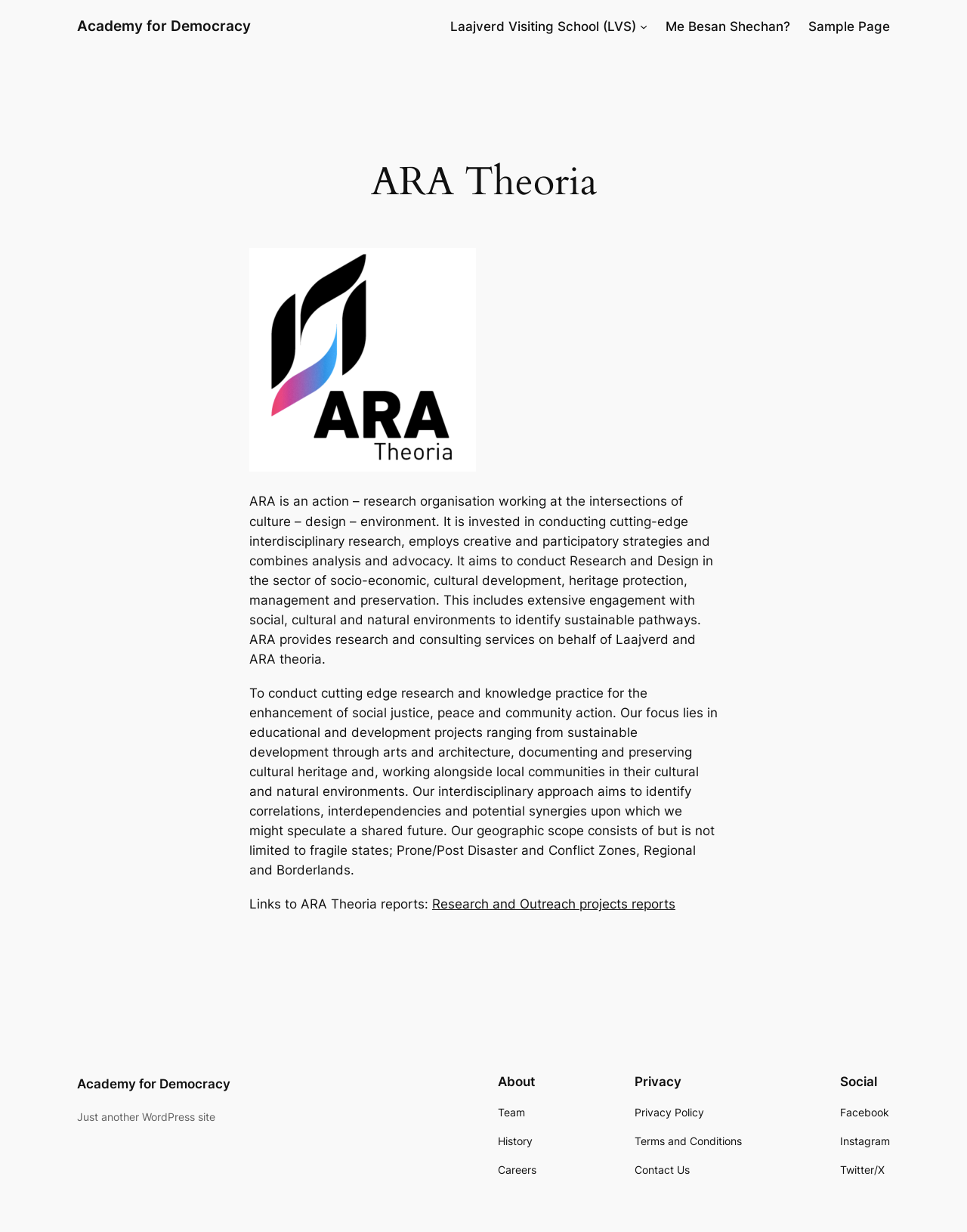Find the bounding box coordinates for the element that must be clicked to complete the instruction: "Visit Academy for Democracy". The coordinates should be four float numbers between 0 and 1, indicated as [left, top, right, bottom].

[0.08, 0.013, 0.26, 0.028]